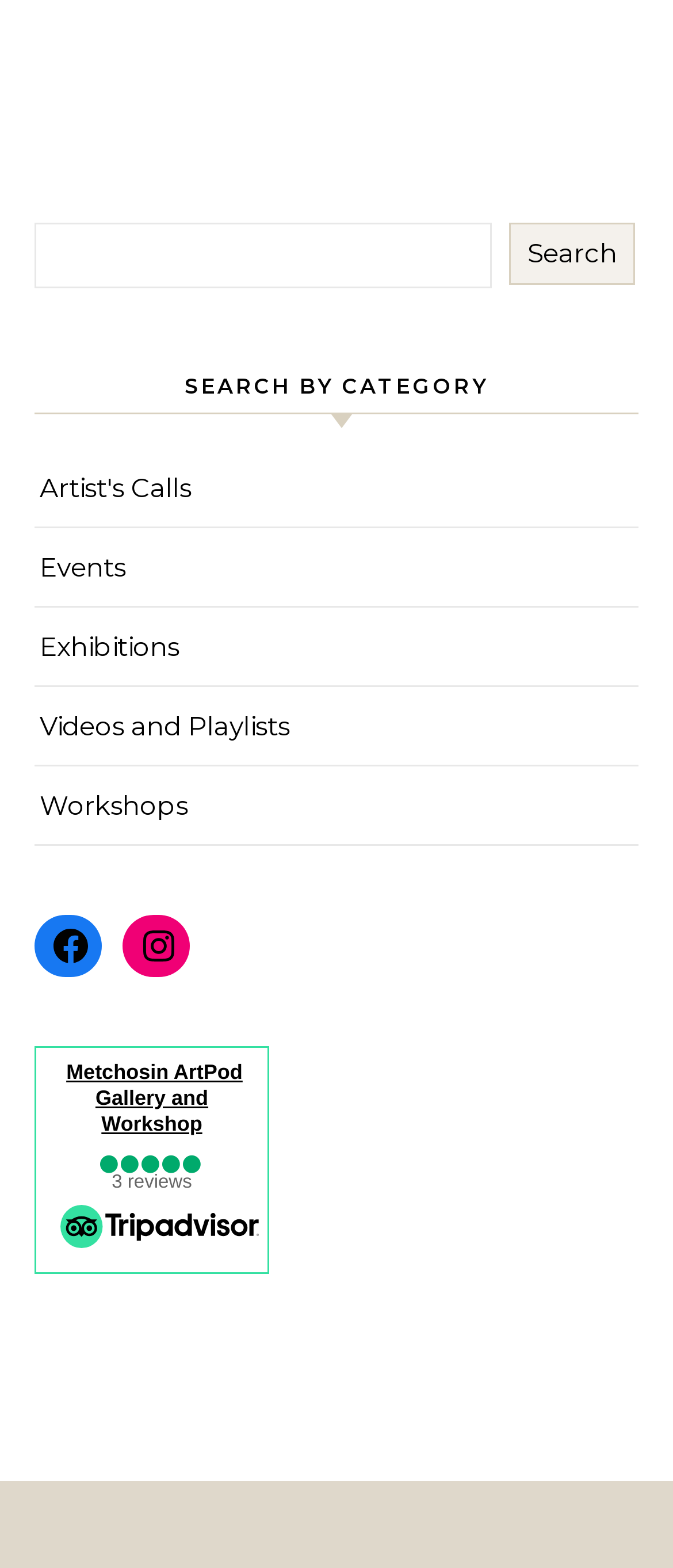Identify the bounding box coordinates for the region of the element that should be clicked to carry out the instruction: "visit Metchosin ArtPod Gallery and Workshop". The bounding box coordinates should be four float numbers between 0 and 1, i.e., [left, top, right, bottom].

[0.098, 0.676, 0.361, 0.724]